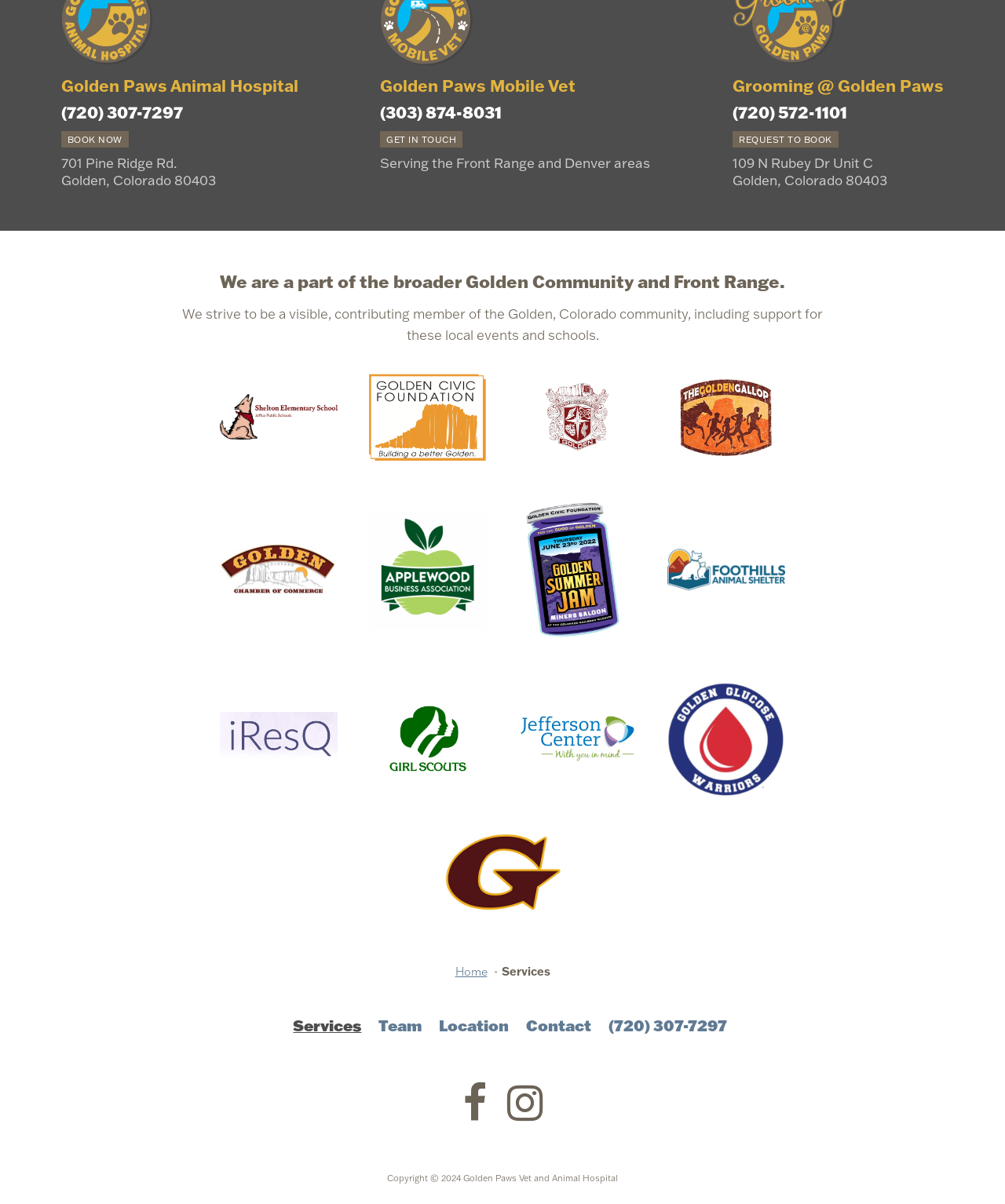Could you provide the bounding box coordinates for the portion of the screen to click to complete this instruction: "Book an appointment"?

[0.061, 0.109, 0.128, 0.123]